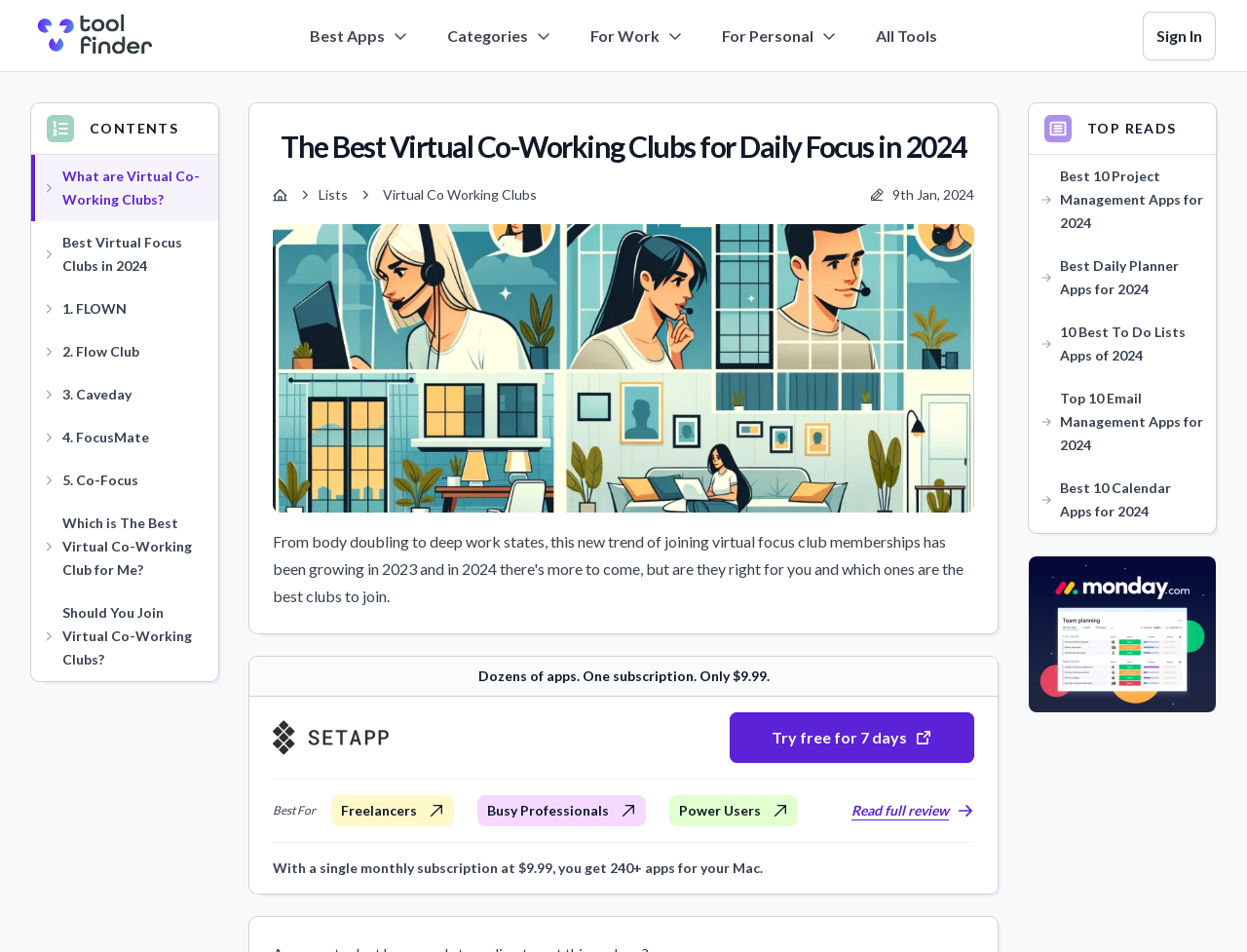Using floating point numbers between 0 and 1, provide the bounding box coordinates in the format (top-left x, top-left y, bottom-right x, bottom-right y). Locate the UI element described here: All Tools

[0.702, 0.025, 0.752, 0.05]